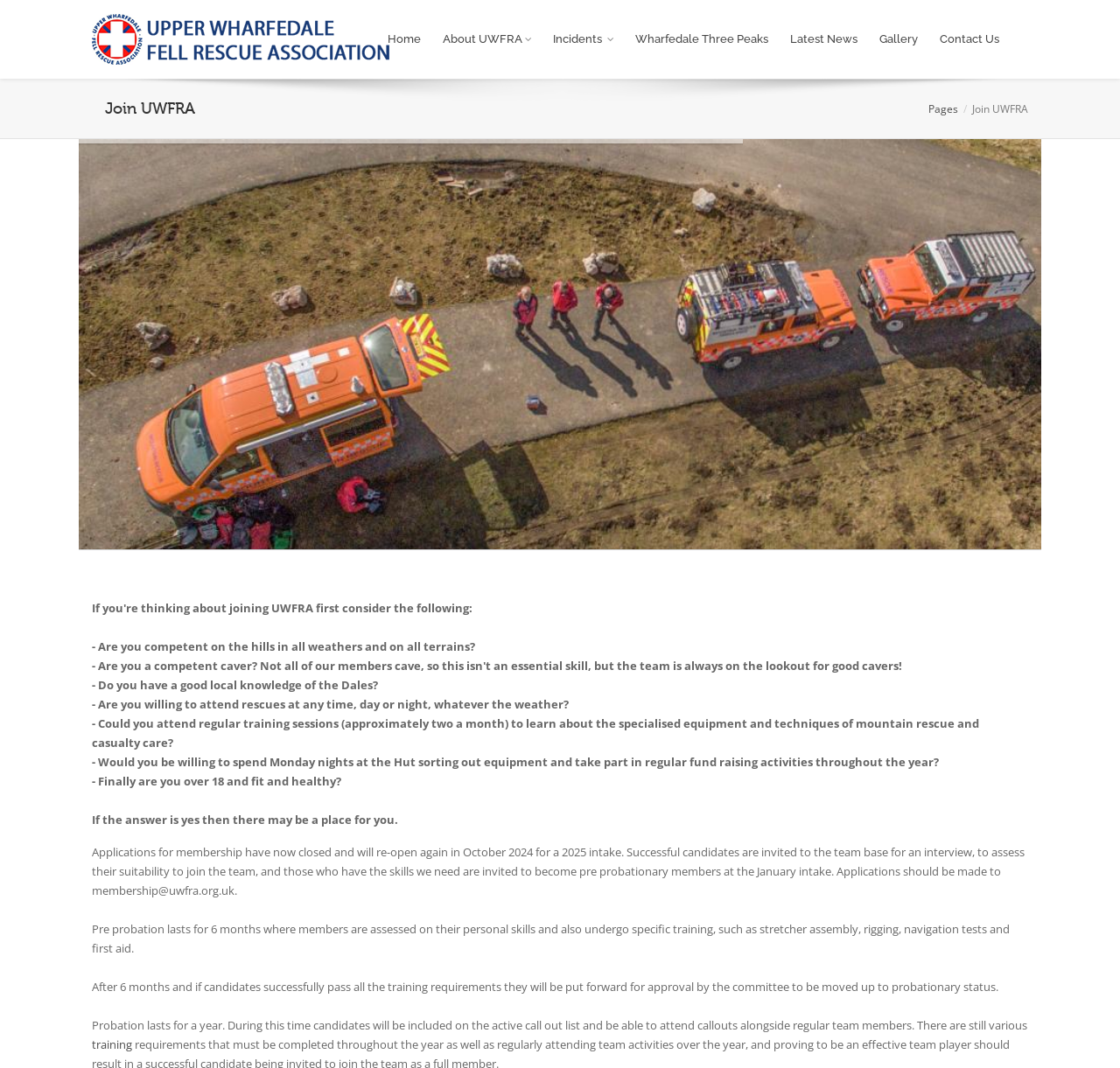Locate the bounding box coordinates of the element to click to perform the following action: 'Click on training'. The coordinates should be given as four float values between 0 and 1, in the form of [left, top, right, bottom].

[0.082, 0.971, 0.118, 0.985]